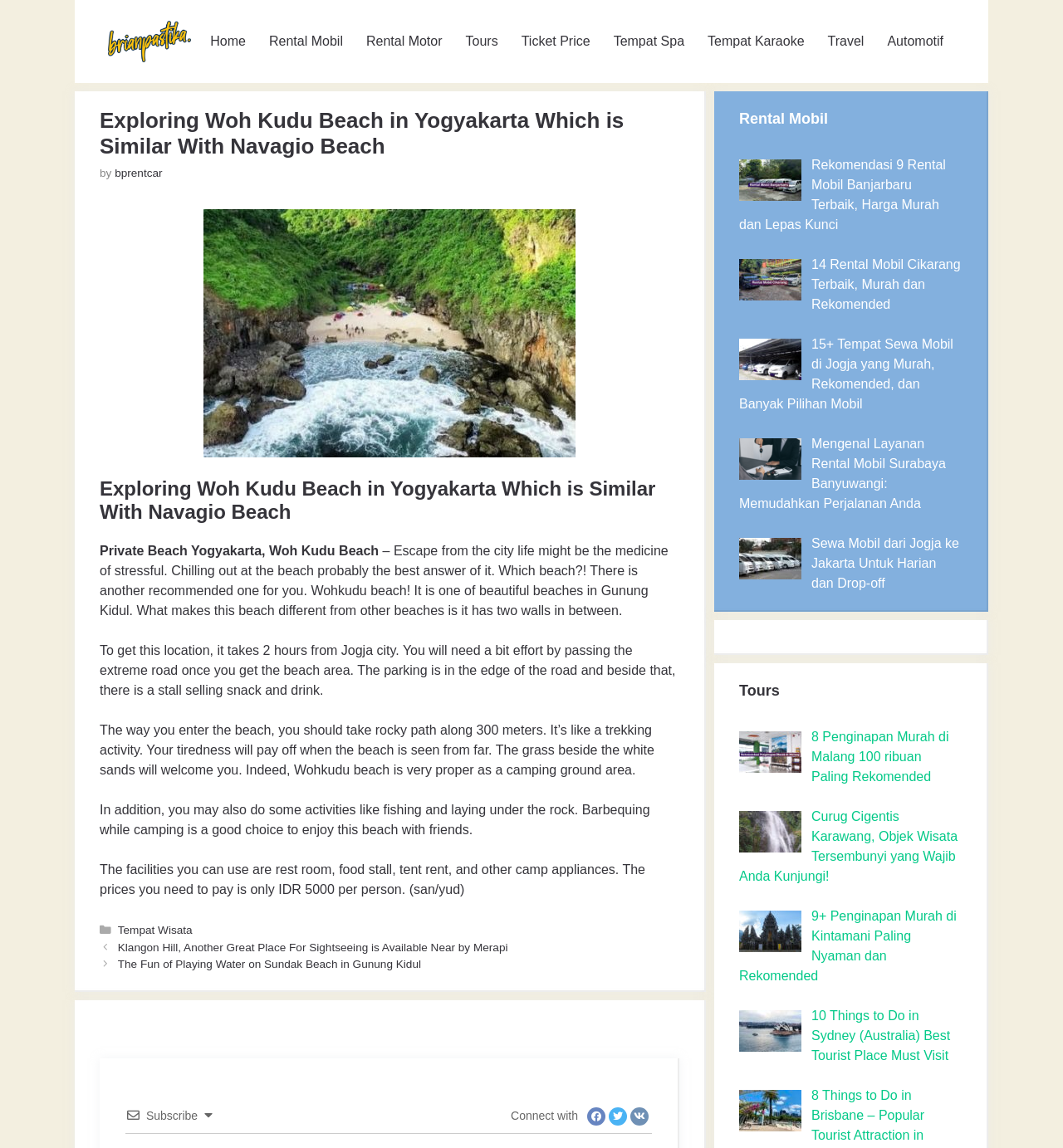What activities can be done at Woh Kudu Beach?
From the image, respond using a single word or phrase.

Fishing, camping, and barbequing